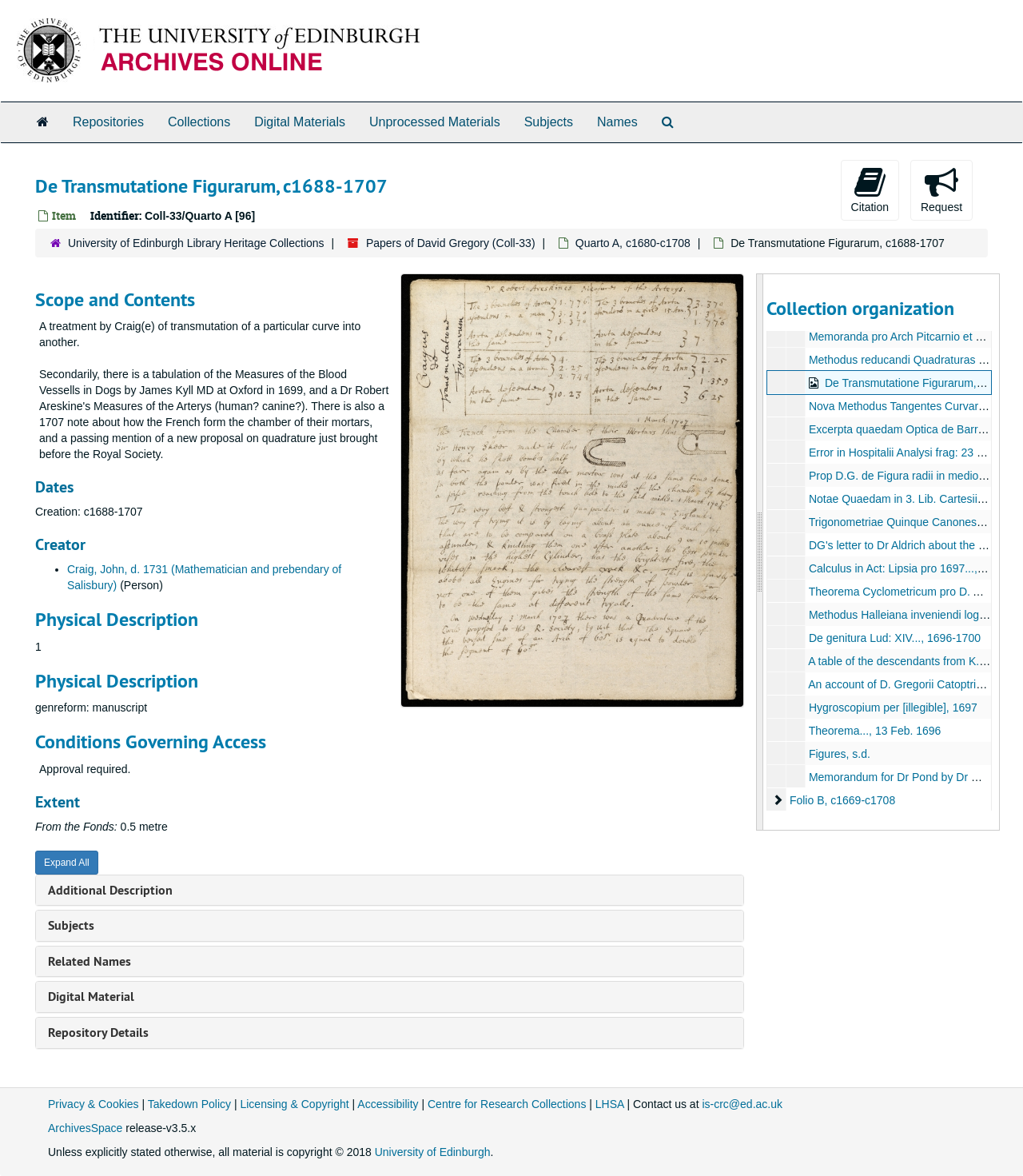Is there a digital object linked to the manuscript?
Look at the image and answer with only one word or phrase.

Yes